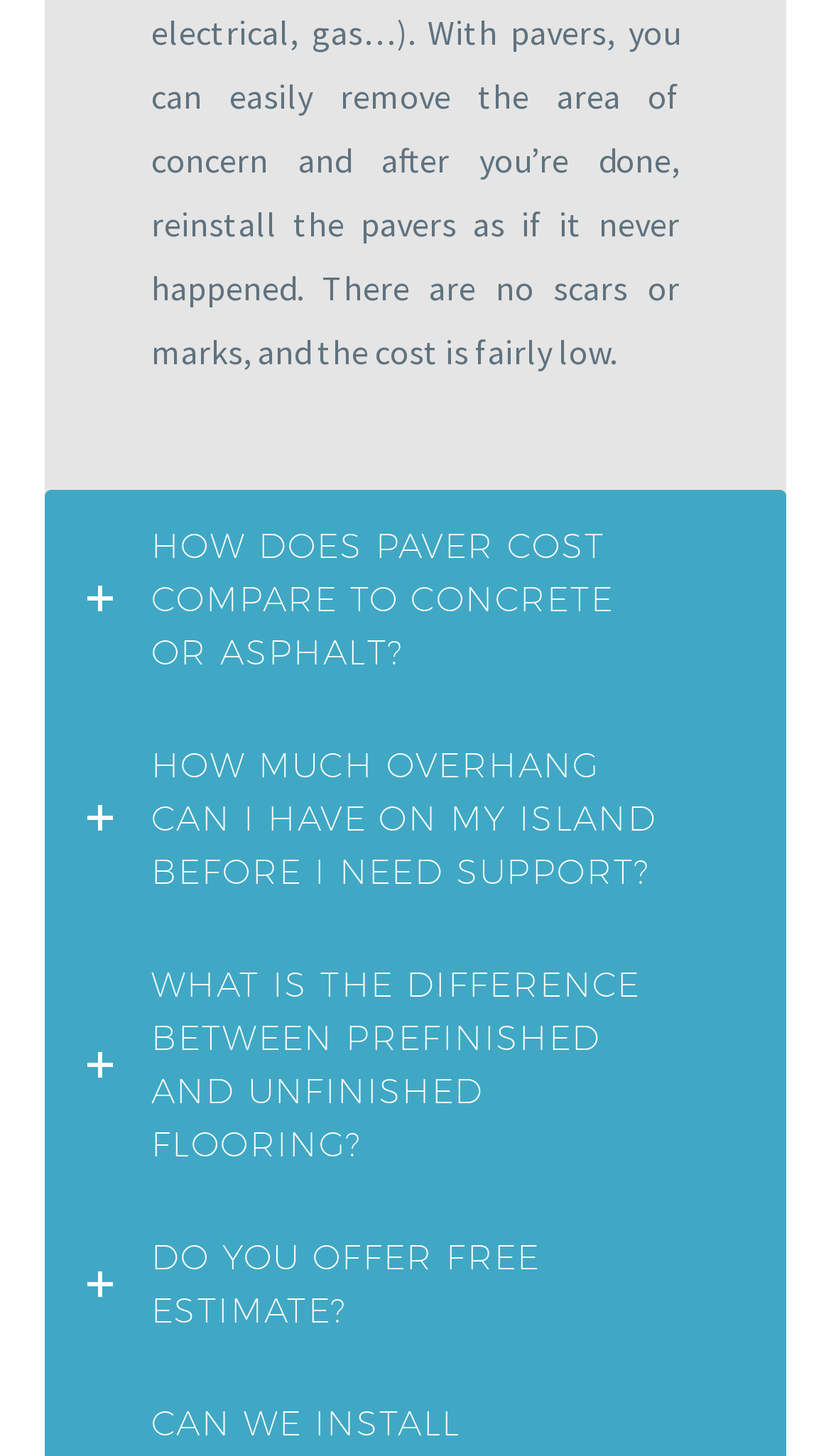Is there a question about free estimates?
Based on the image, provide your answer in one word or phrase.

Yes